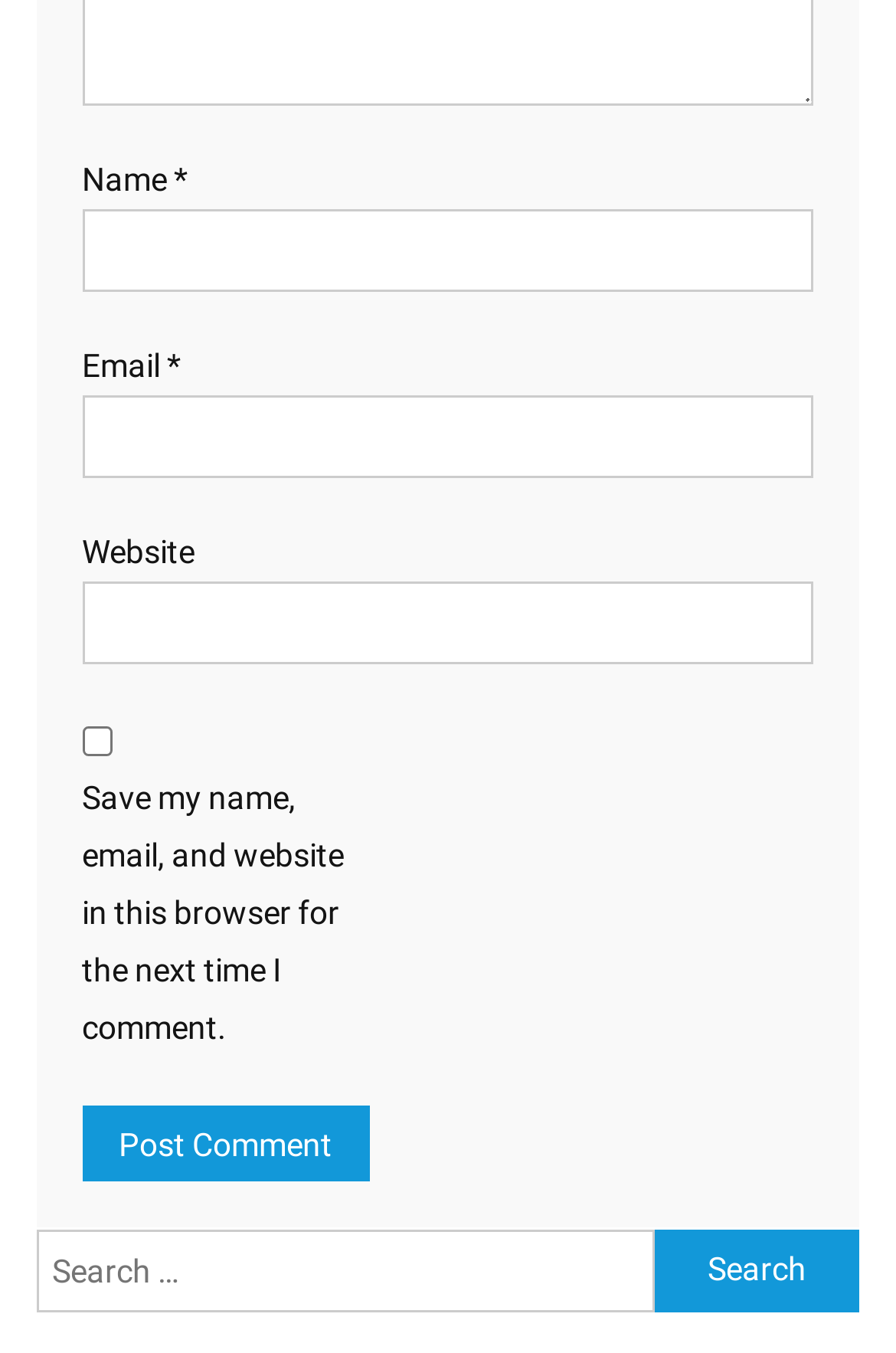What is the purpose of the checkbox?
Respond to the question with a well-detailed and thorough answer.

The checkbox is located below the website input field and is labeled 'Save my name, email, and website in this browser for the next time I comment.' This suggests that its purpose is to save the user's comment information for future use.